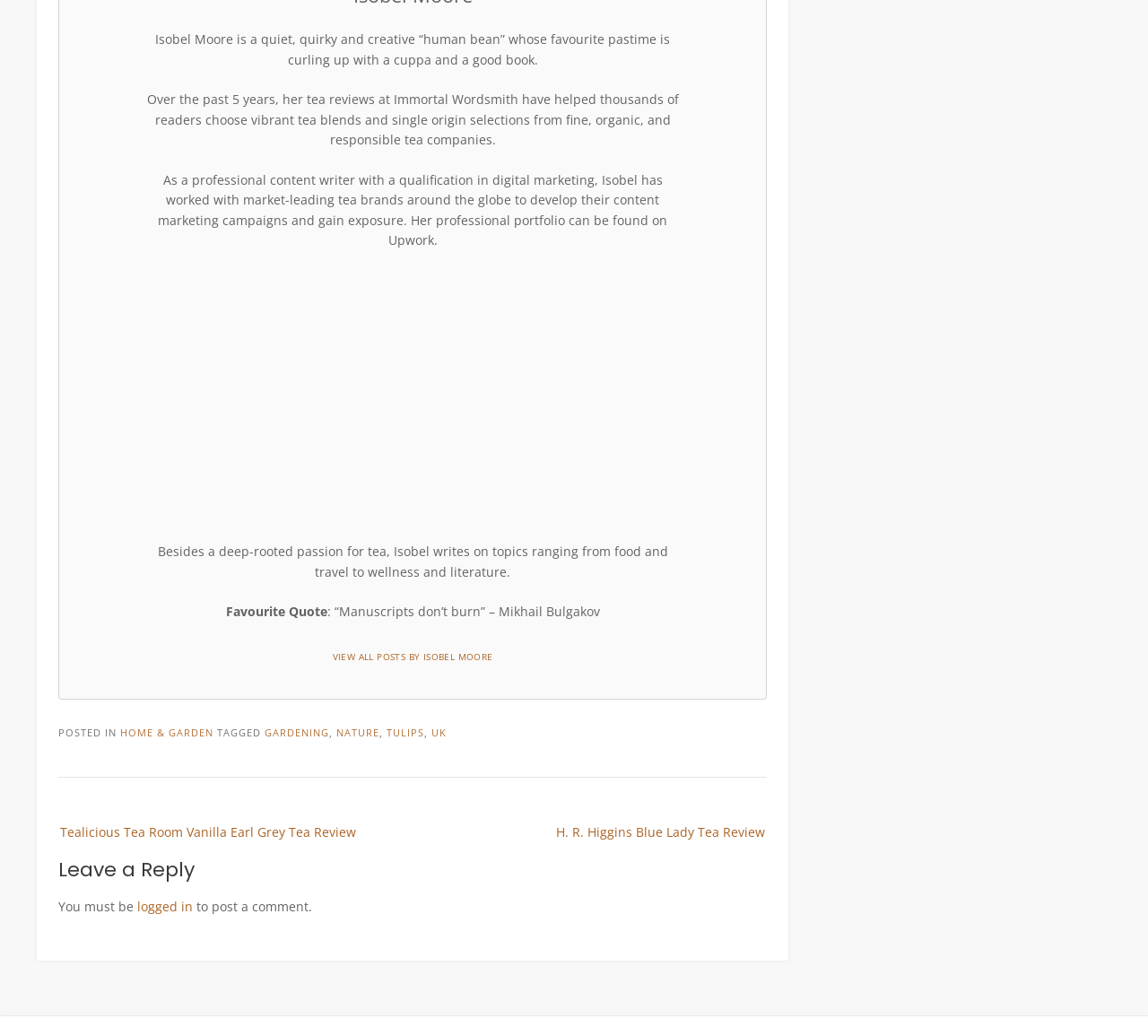What is the copyright year of the website?
Deliver a detailed and extensive answer to the question.

The copyright year of the website can be found in the text '© 2024 Immortal Wordsmith. All rights reserved.' which is located at the bottom of the webpage.